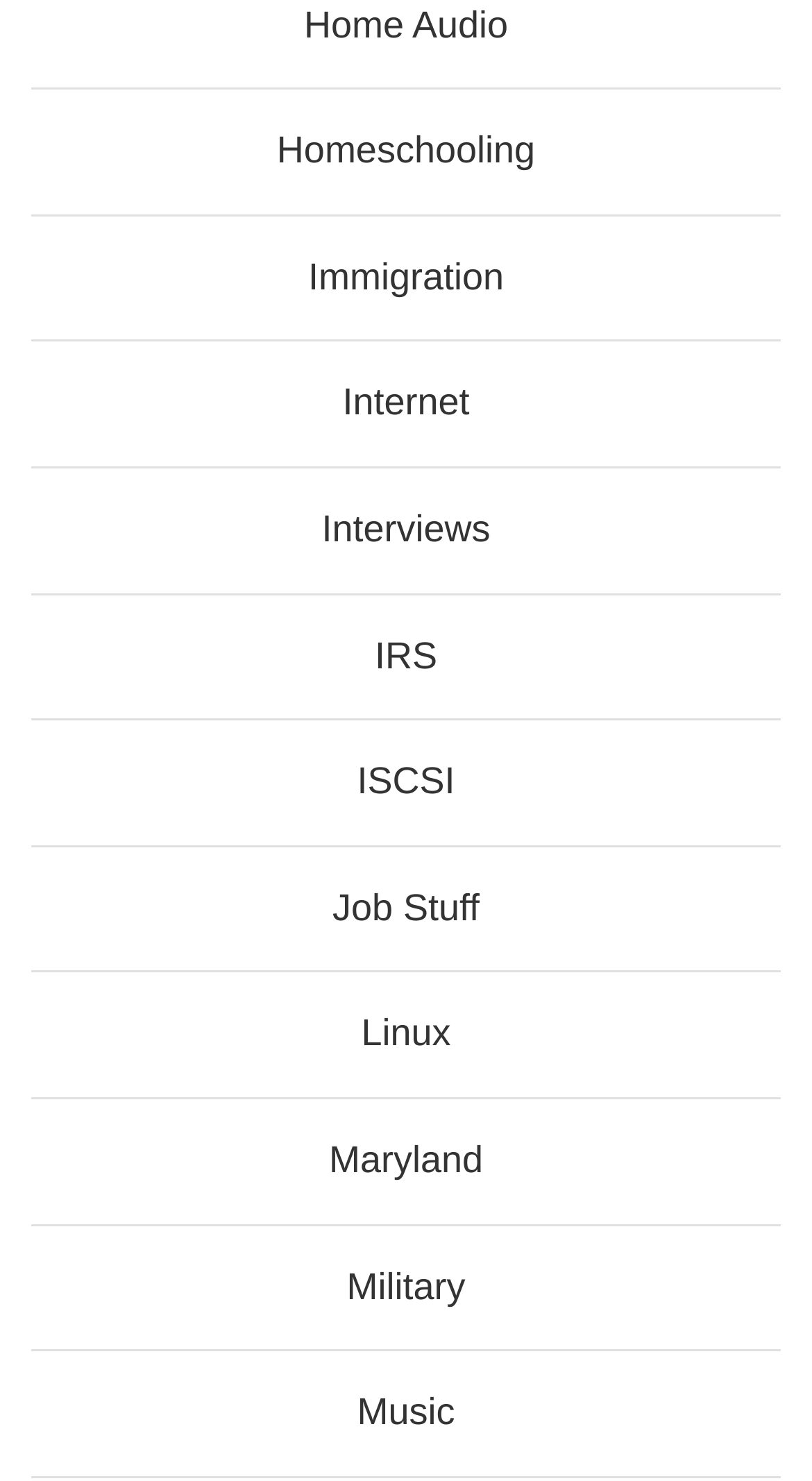What is the topic of the link below 'IRS'?
Based on the screenshot, respond with a single word or phrase.

ISCSI